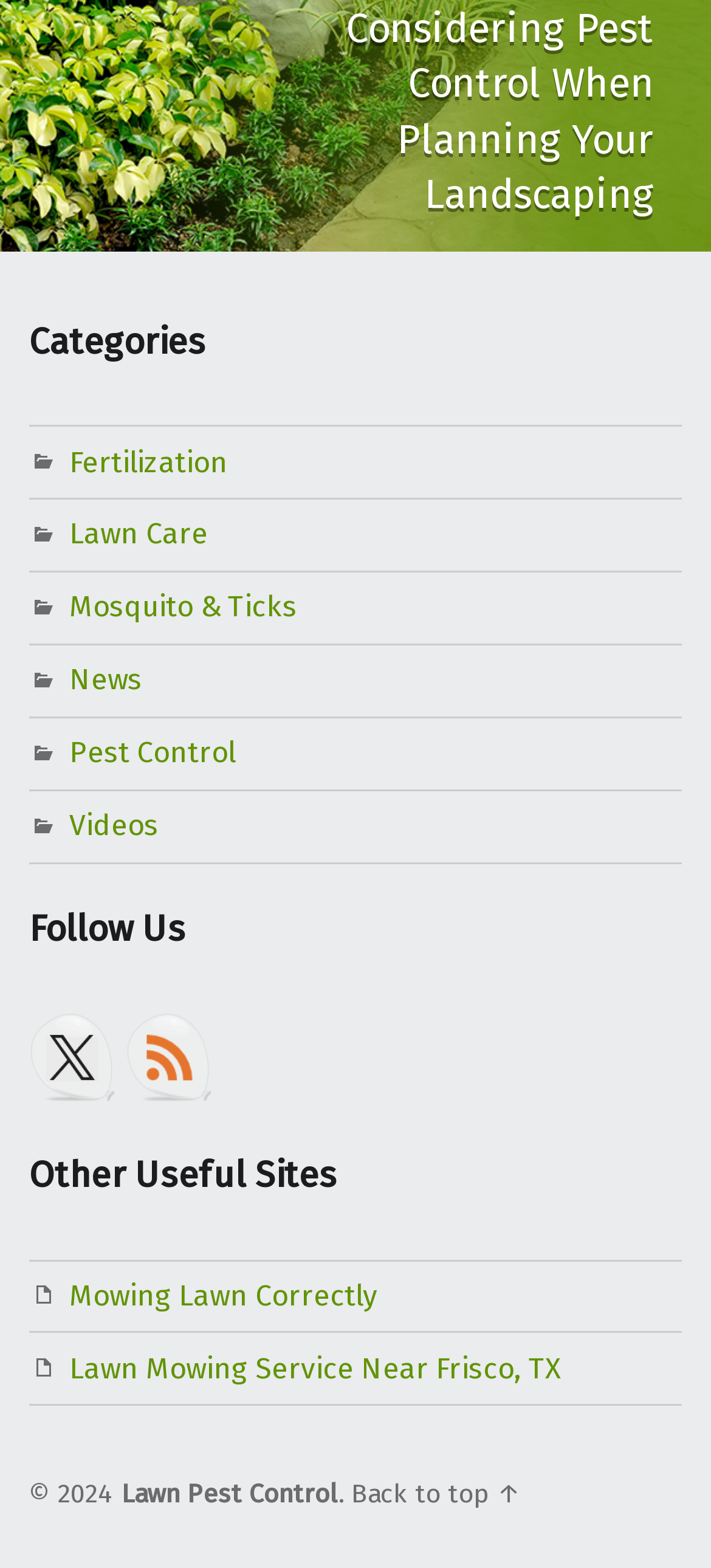Using the image as a reference, answer the following question in as much detail as possible:
What is the last link under 'Other Useful Sites'?

I looked at the links under the 'Other Useful Sites' heading and found that the last link is 'Lawn Mowing Service Near Frisco, TX'.